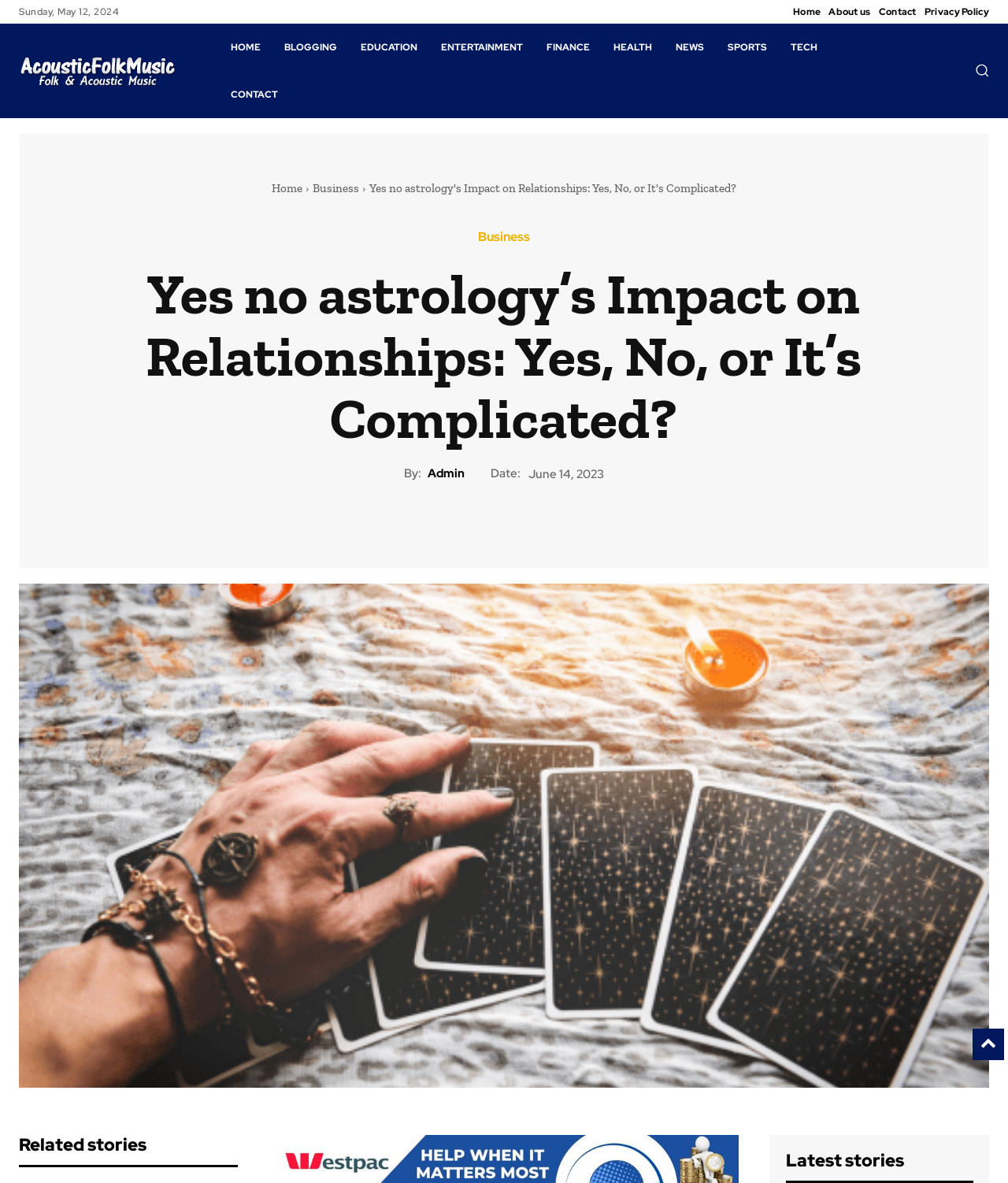Identify the bounding box coordinates for the element that needs to be clicked to fulfill this instruction: "Visit the About us page". Provide the coordinates in the format of four float numbers between 0 and 1: [left, top, right, bottom].

[0.822, 0.0, 0.864, 0.02]